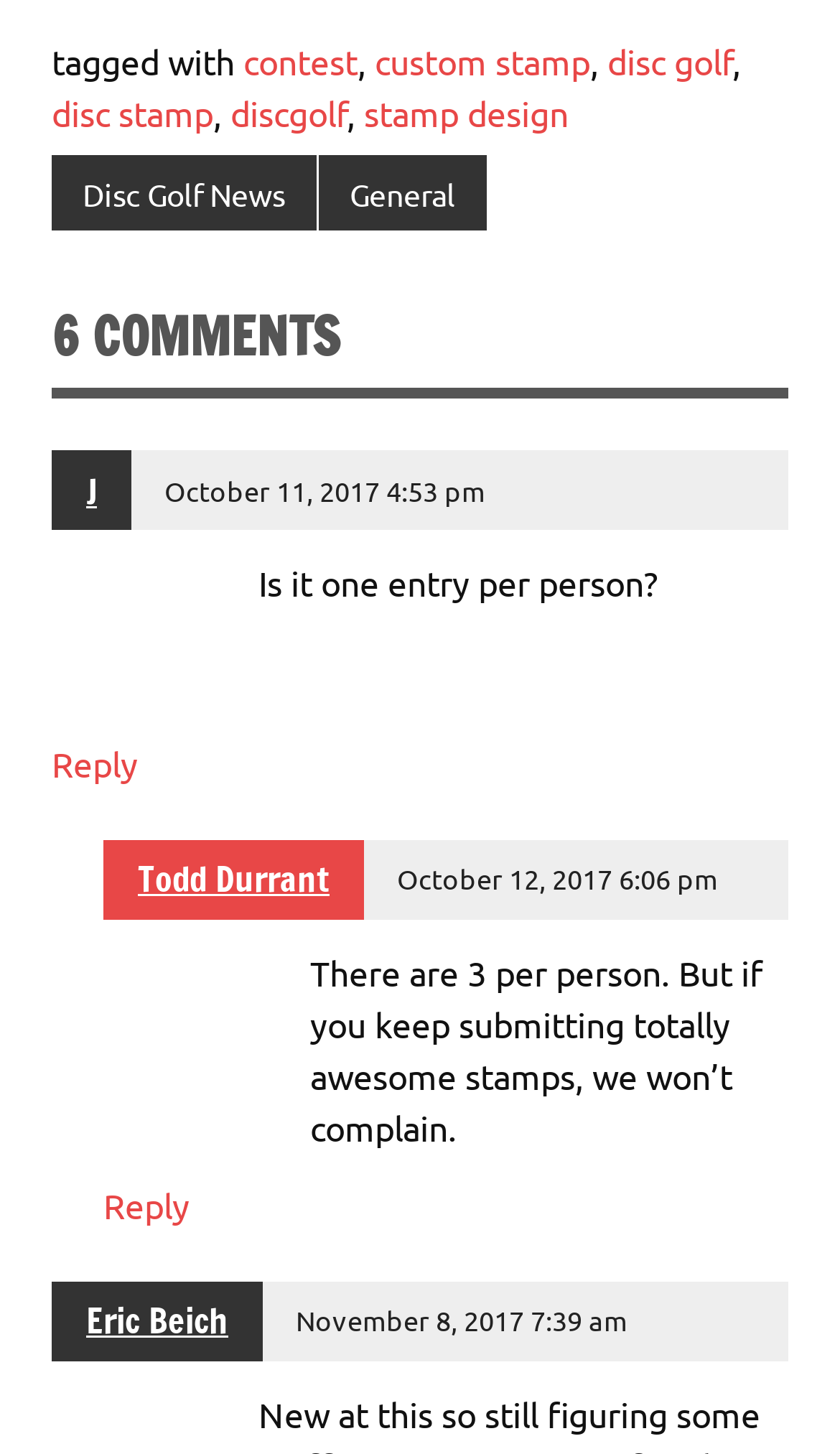How many entries are allowed per person?
Using the image, provide a concise answer in one word or a short phrase.

3